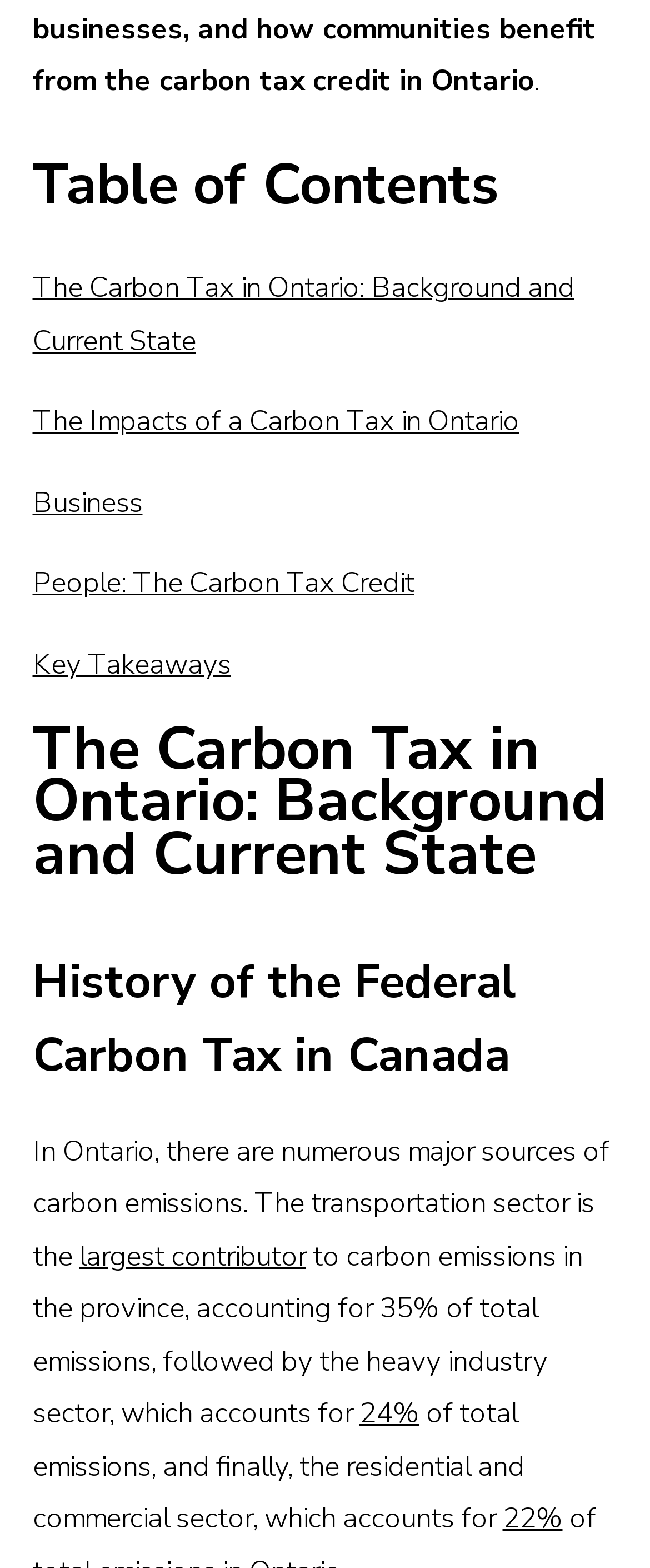Bounding box coordinates are specified in the format (top-left x, top-left y, bottom-right x, bottom-right y). All values are floating point numbers bounded between 0 and 1. Please provide the bounding box coordinate of the region this sentence describes: 24%

[0.553, 0.889, 0.645, 0.914]